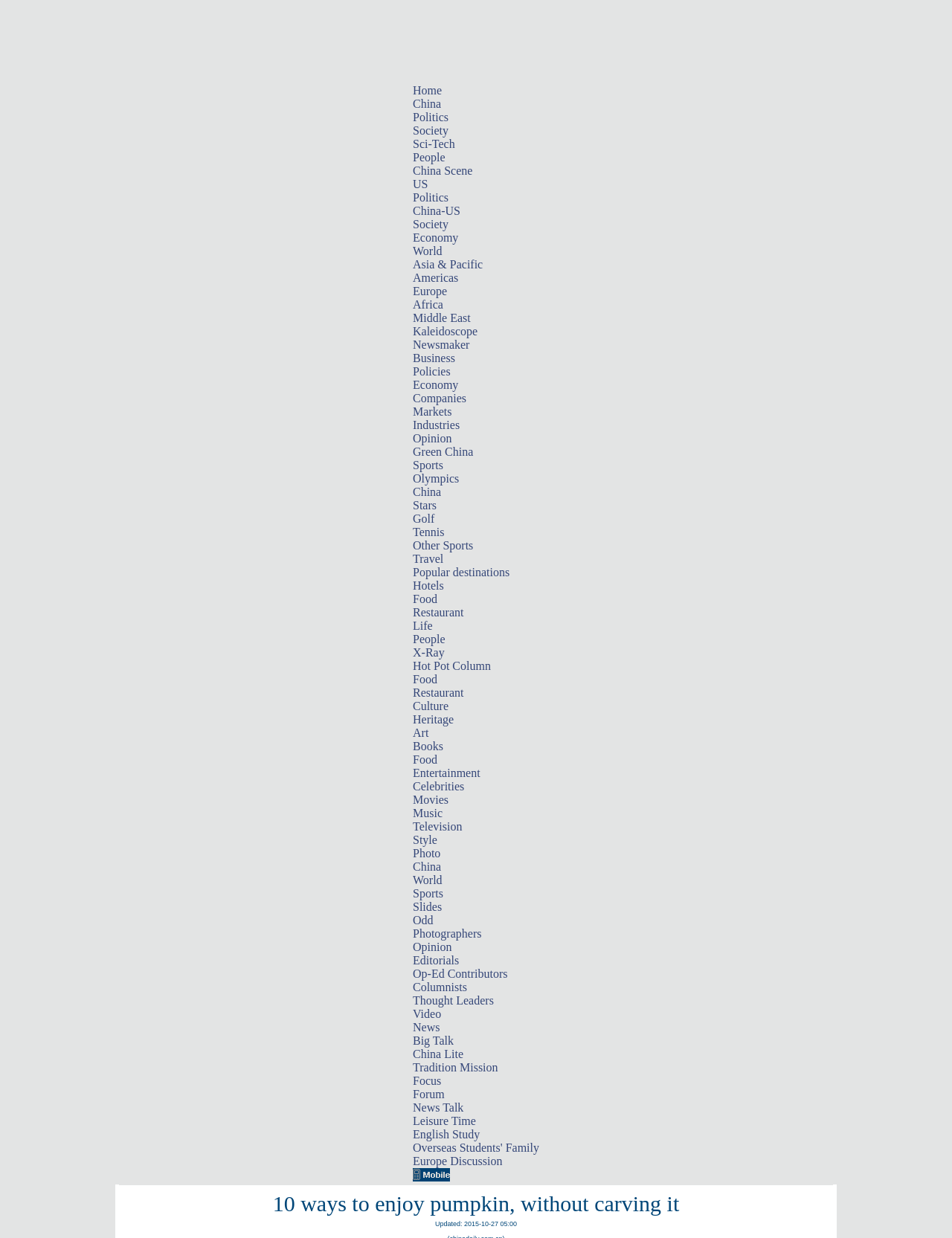What is the category of news that includes 'China Scene'?
Using the image as a reference, answer the question with a short word or phrase.

Society